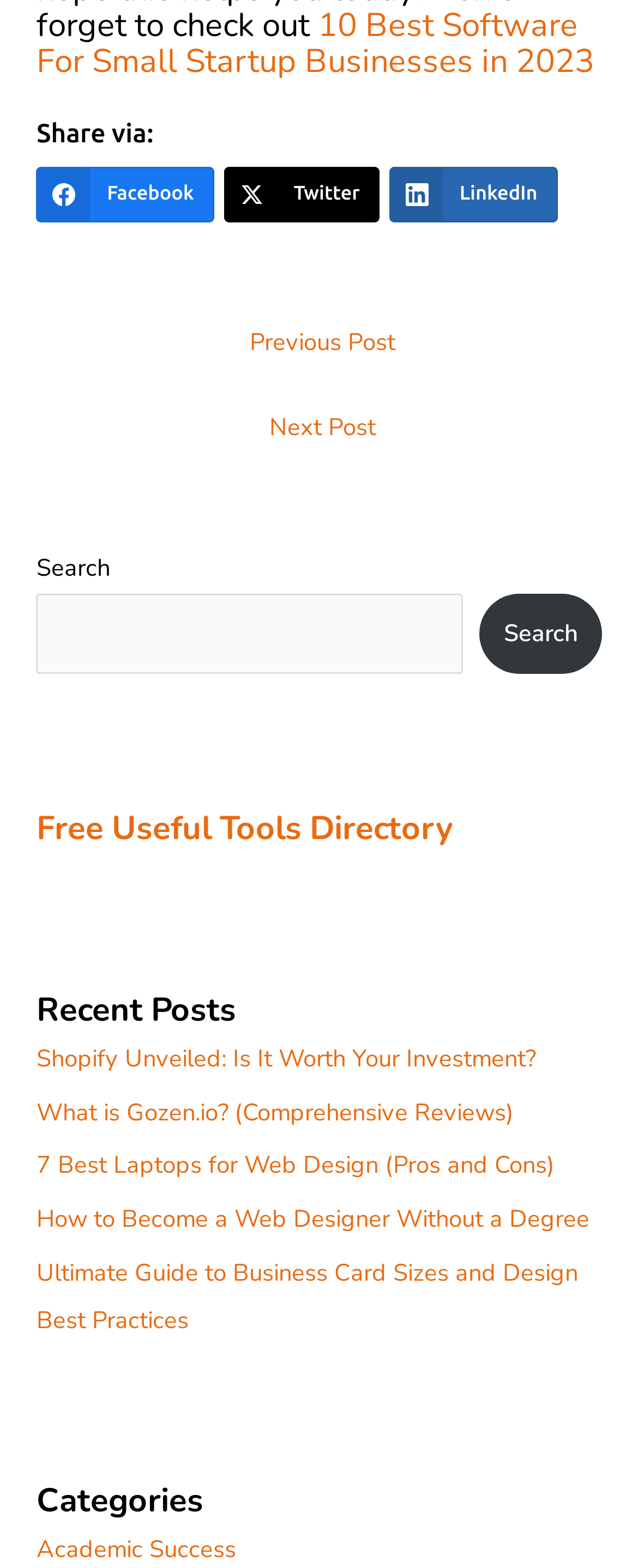Locate the bounding box coordinates of the clickable part needed for the task: "Explore the category of Academic".

[0.058, 0.977, 0.234, 0.998]